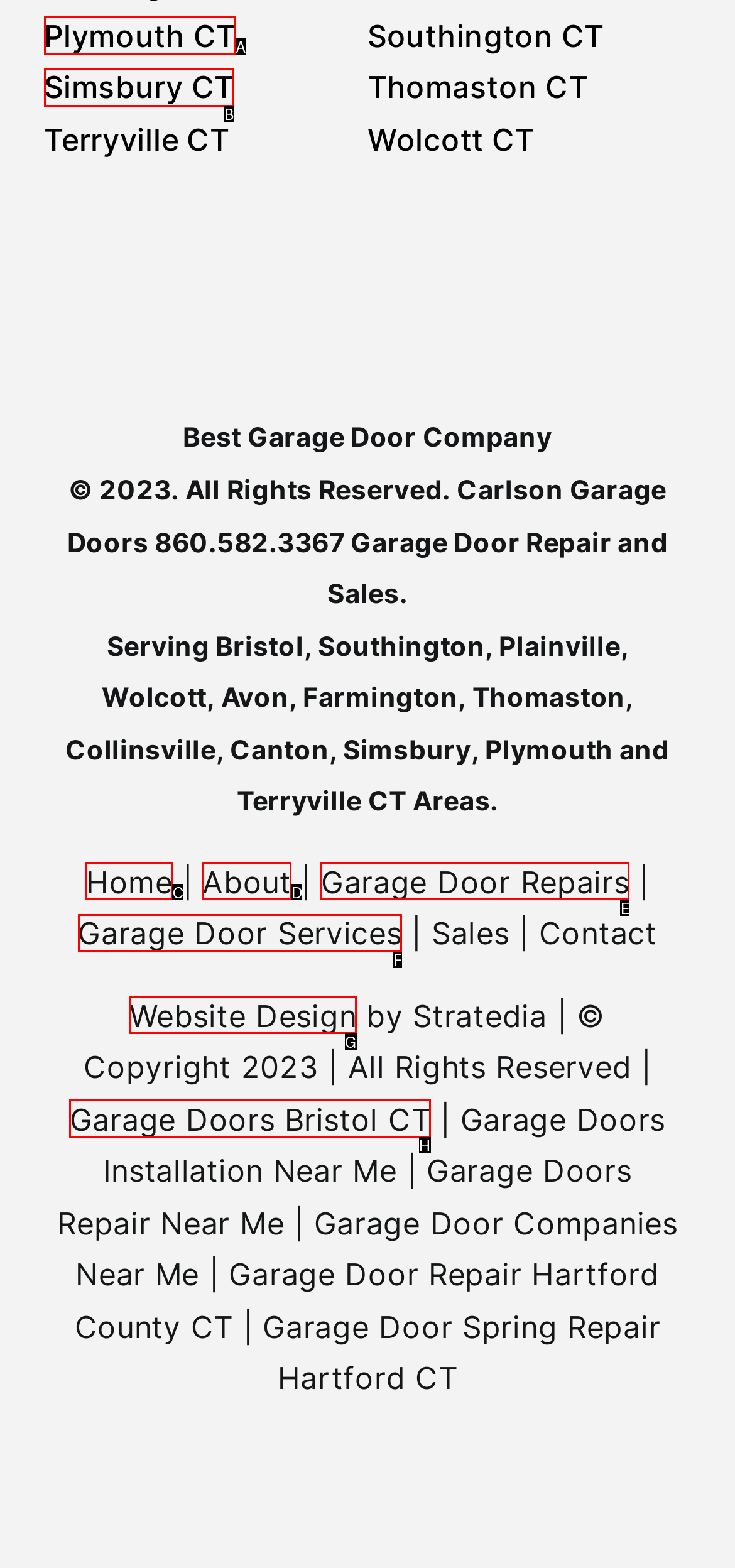Select the letter that corresponds to the description: Party publications. Provide your answer using the option's letter.

None